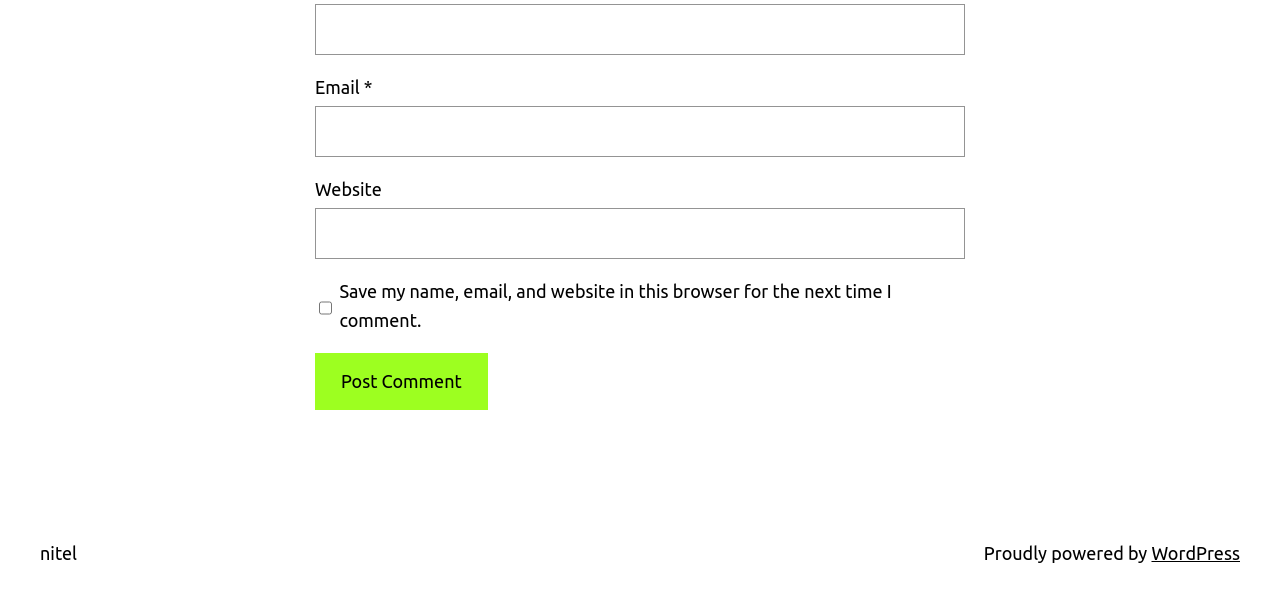Provide your answer in a single word or phrase: 
What is the button at the bottom for?

Post Comment